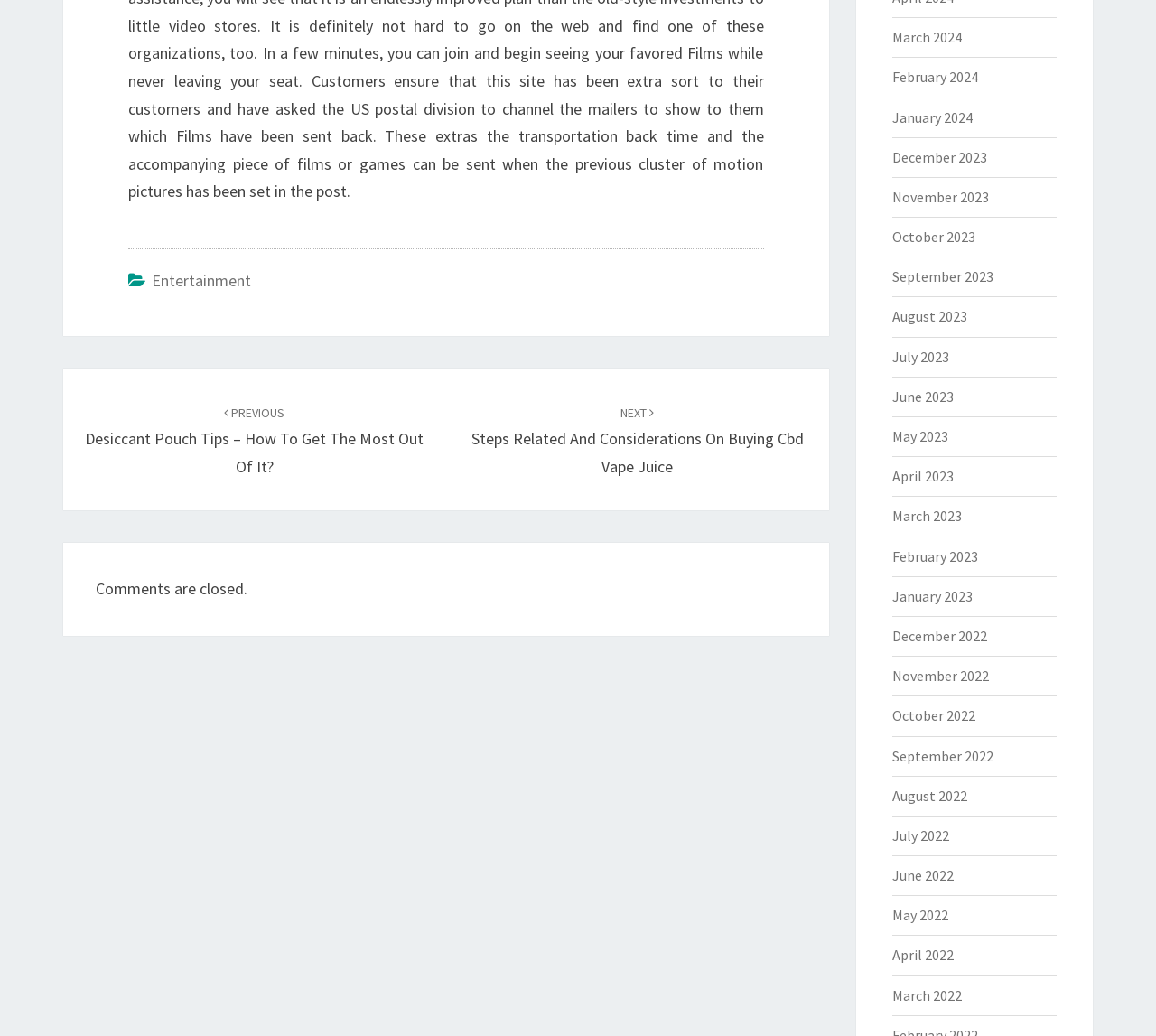Identify the bounding box coordinates of the clickable region required to complete the instruction: "Click on the 'February 2024' link". The coordinates should be given as four float numbers within the range of 0 and 1, i.e., [left, top, right, bottom].

[0.771, 0.066, 0.846, 0.083]